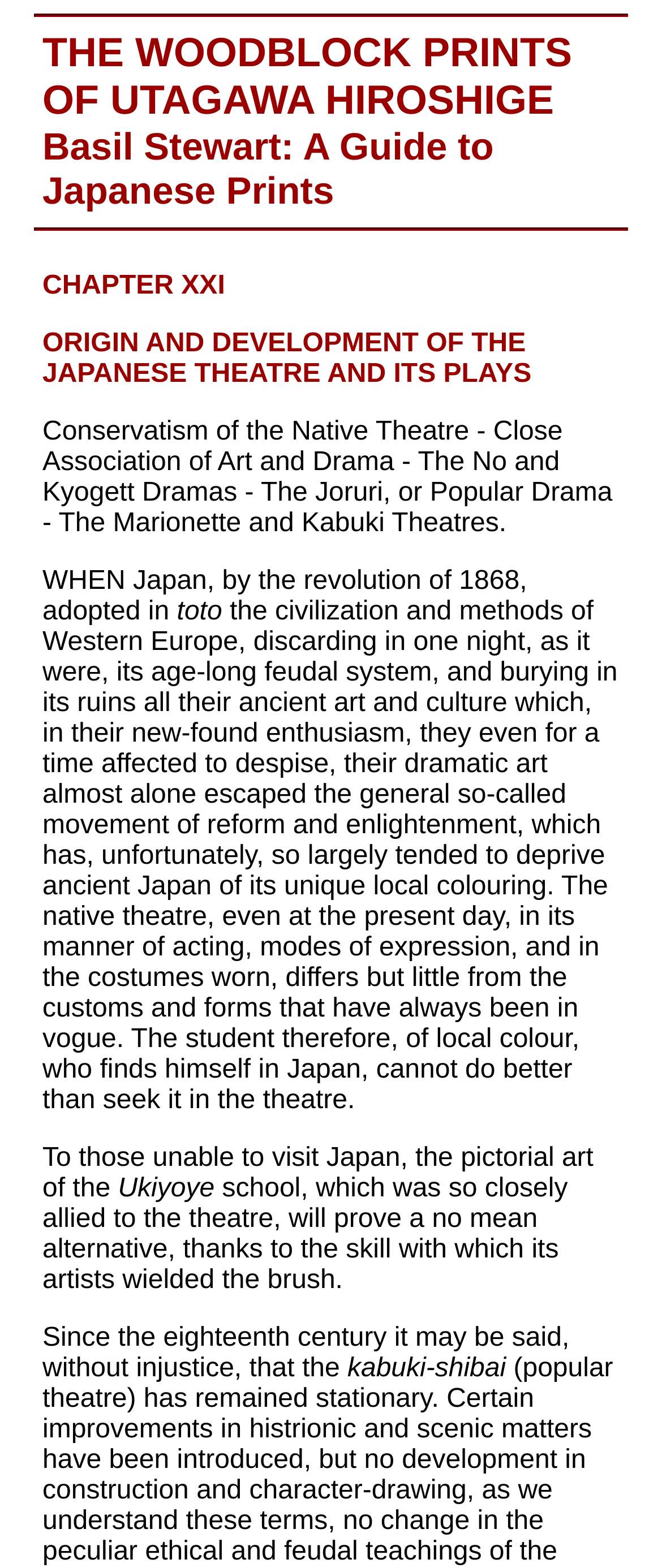Give a one-word or short phrase answer to this question: 
What is the name of the Japanese theatre mentioned?

Kabuki